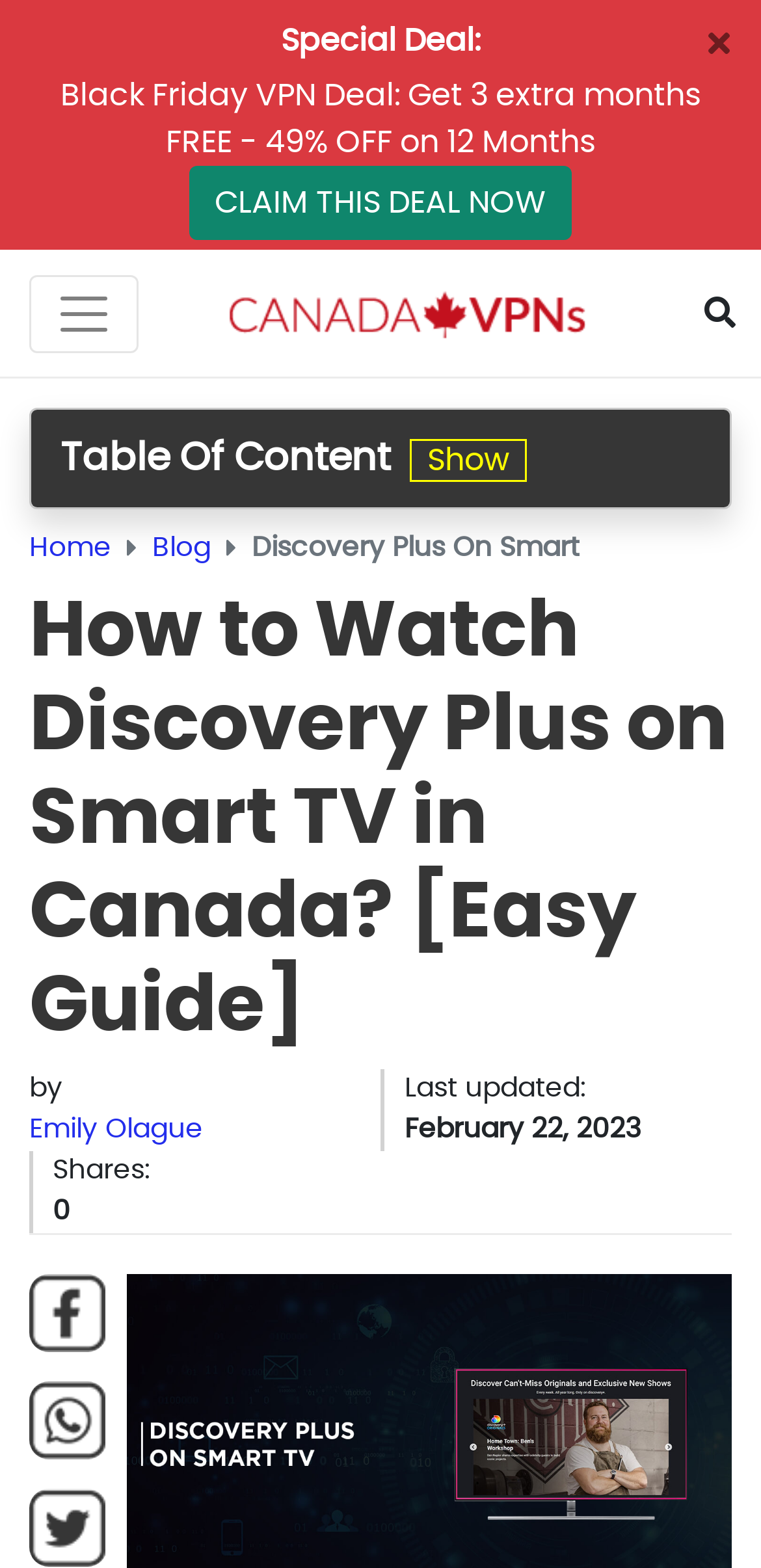What is the name of the website's search function?
Please provide a single word or phrase as the answer based on the screenshot.

site-search